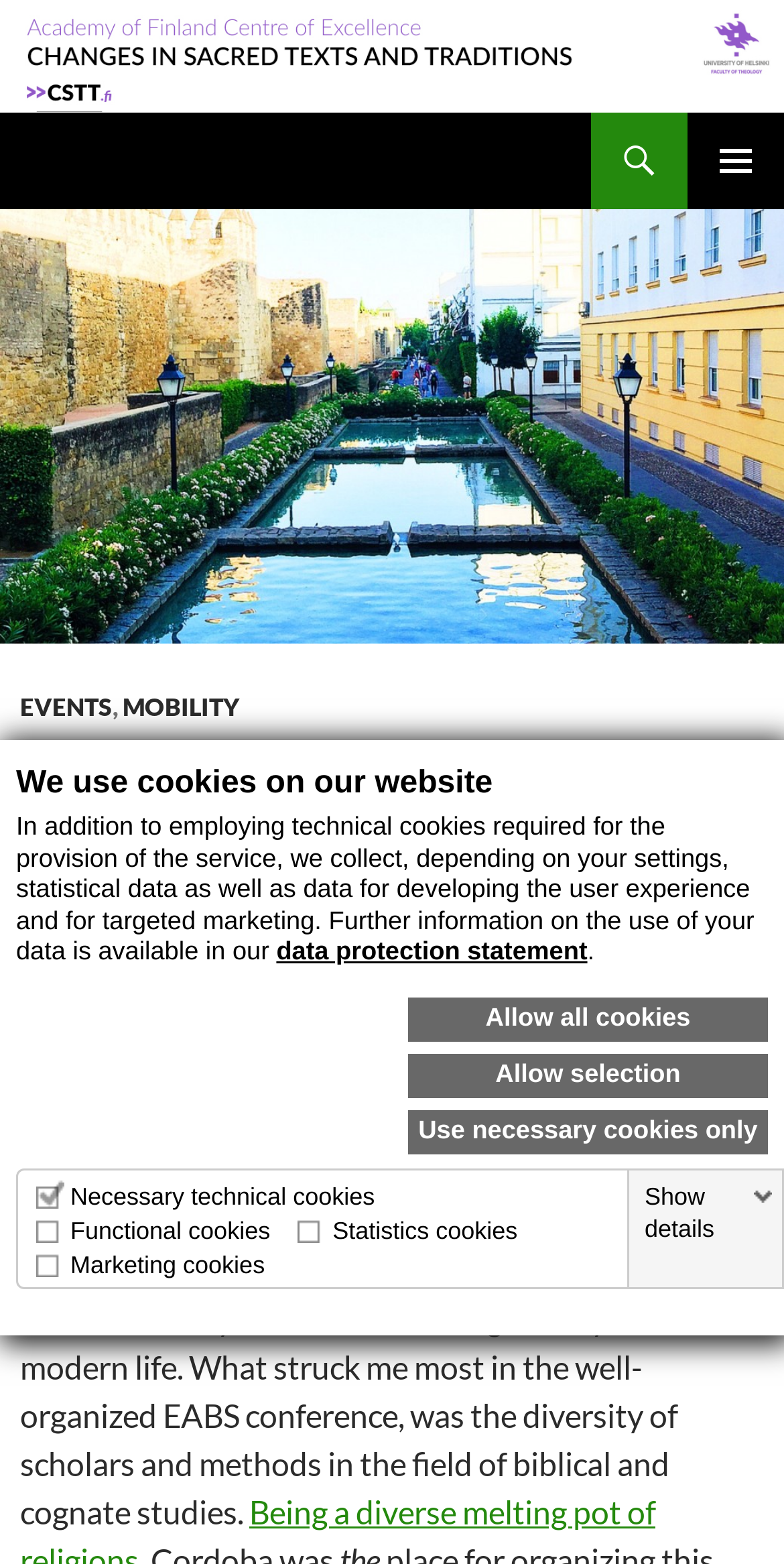Using the webpage screenshot and the element description Rick Bonnie, determine the bounding box coordinates. Specify the coordinates in the format (top-left x, top-left y, bottom-right x, bottom-right y) with values ranging from 0 to 1.

[0.187, 0.674, 0.385, 0.693]